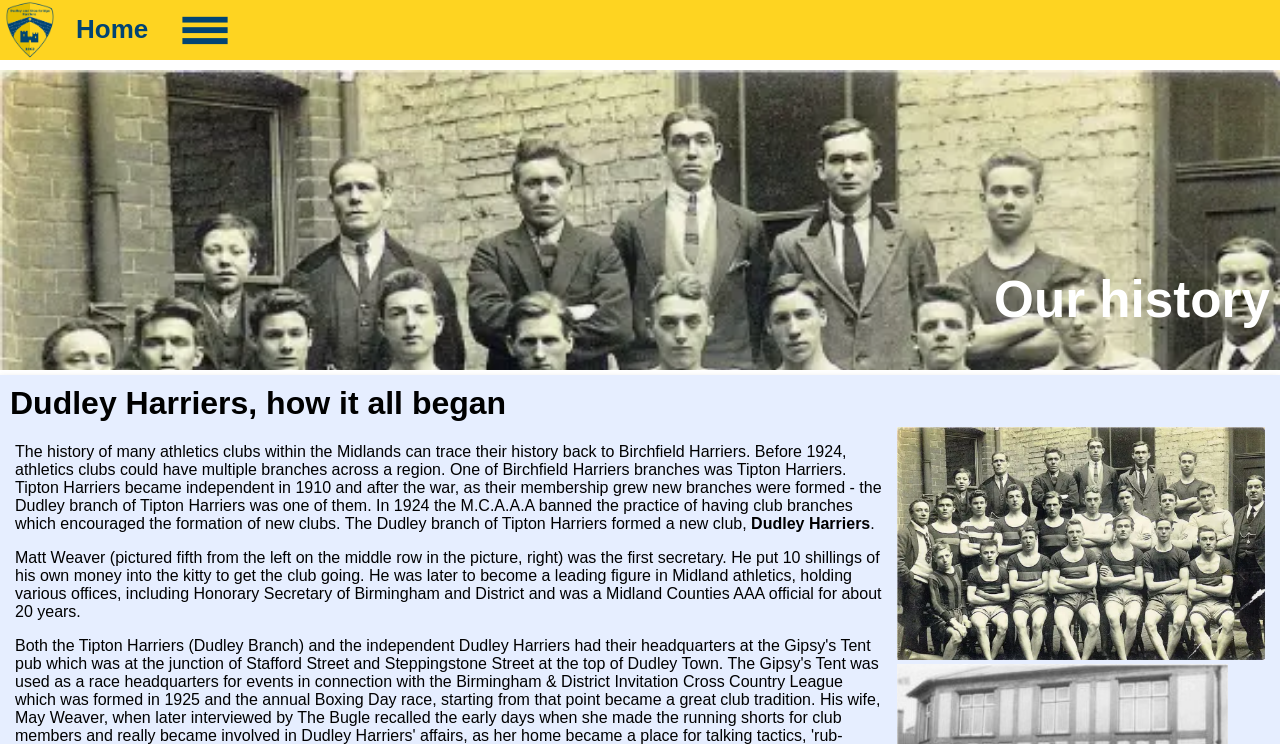Please reply with a single word or brief phrase to the question: 
Who was the first secretary of the athletics club?

Matt Weaver